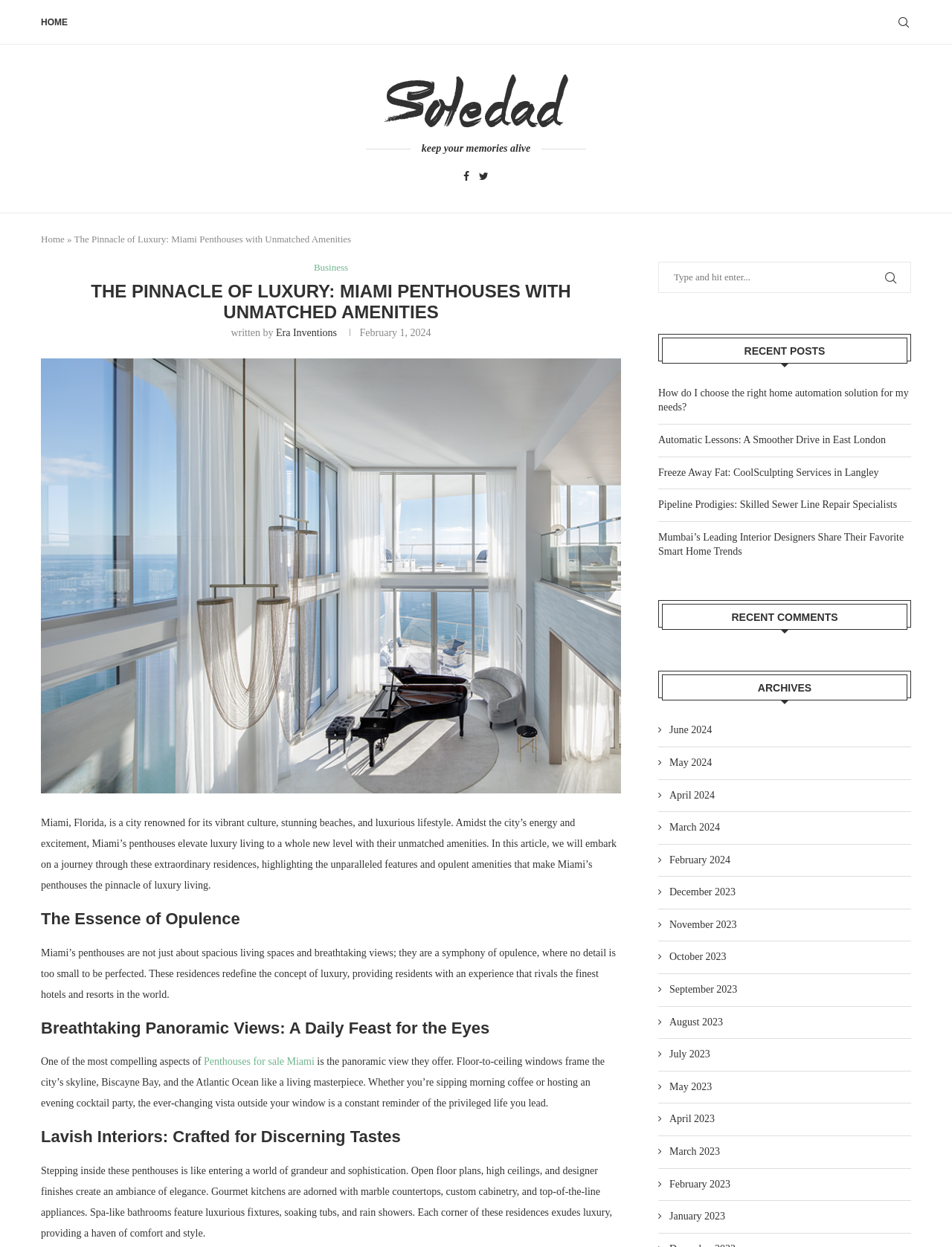Utilize the information from the image to answer the question in detail:
What is the date of the article?

The article mentions 'February 1, 2024' which indicates that the date of the article is February 1, 2024.